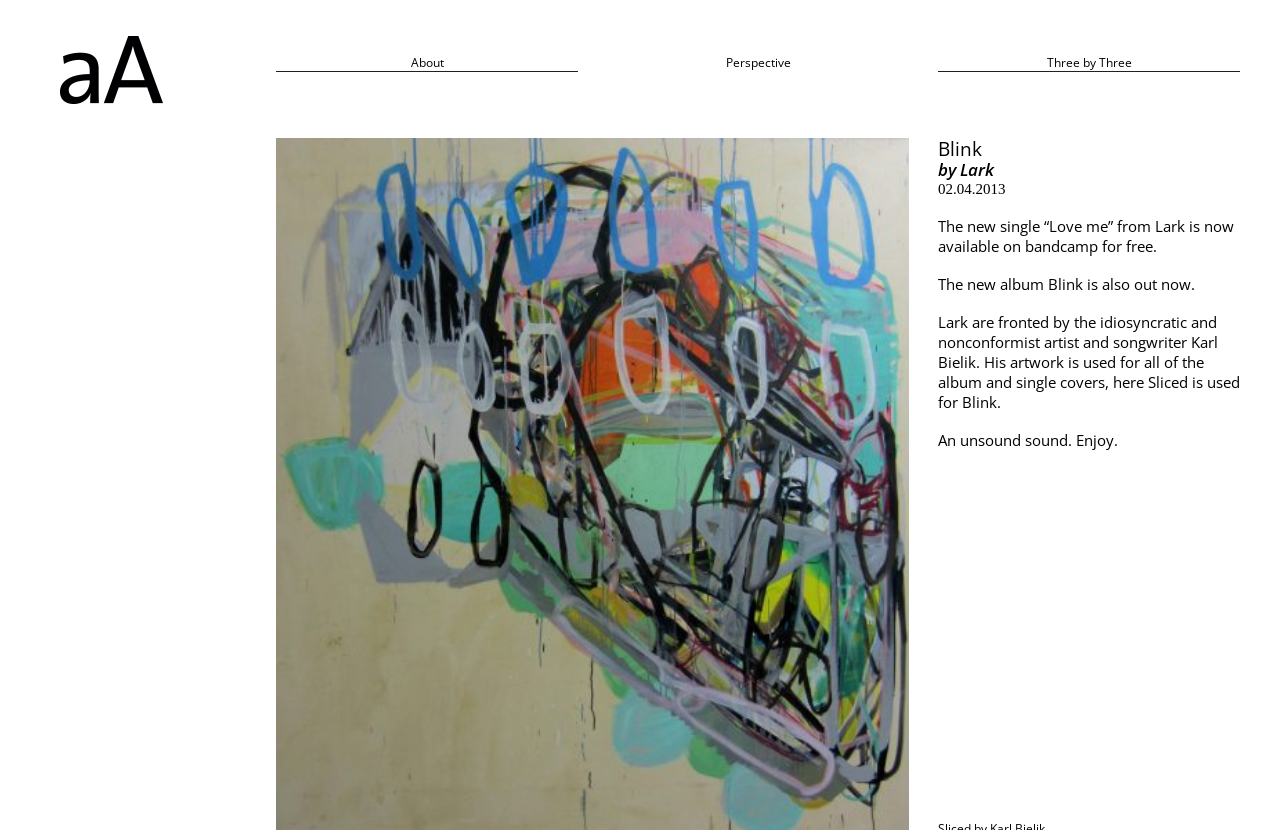Use the information in the screenshot to answer the question comprehensively: Who is the artist and songwriter of Lark?

The question asks for the artist and songwriter of Lark, which can be found in the StaticText element with the text 'Lark are fronted by the idiosyncratic and nonconformist artist and songwriter Karl Bielik.'